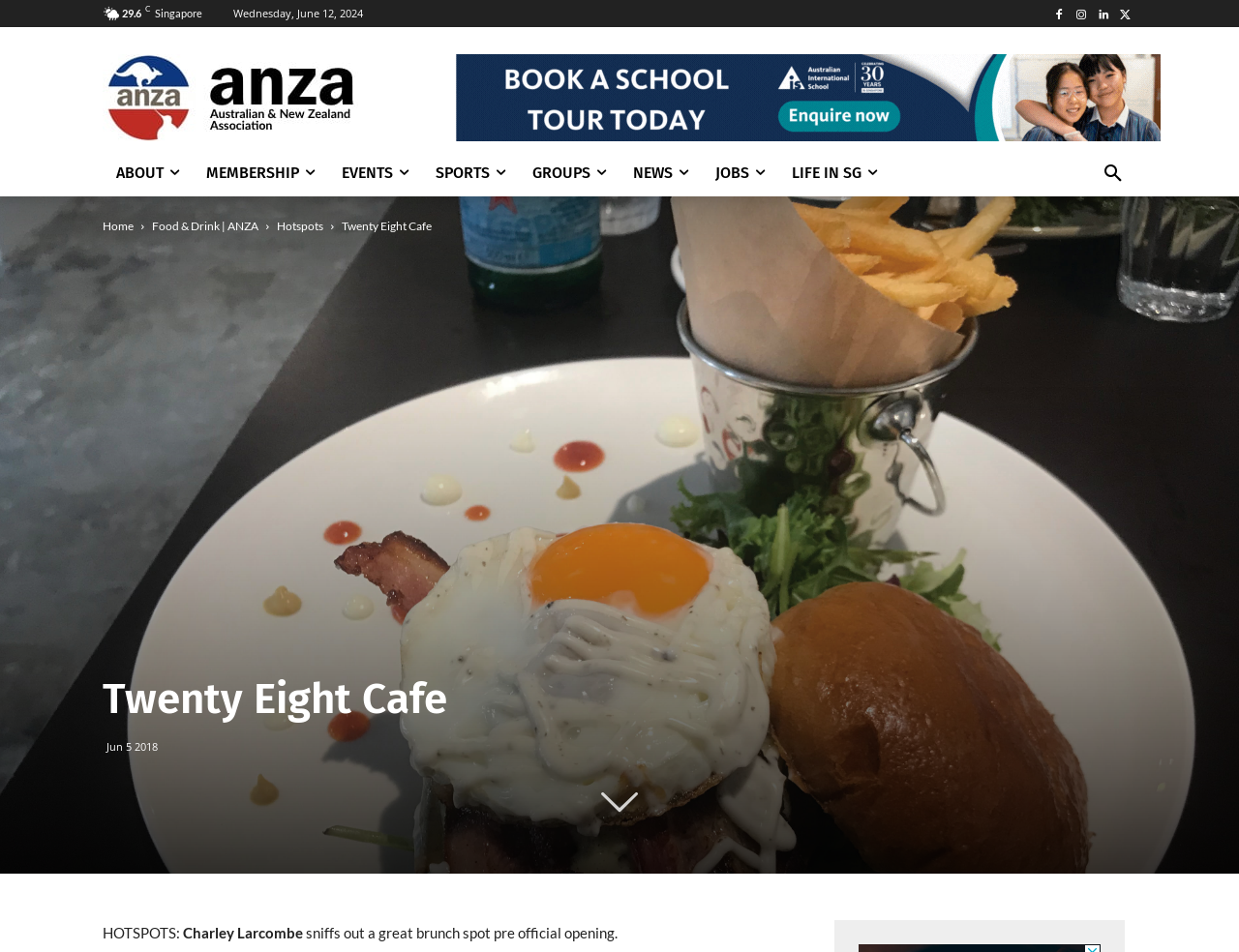Identify the primary heading of the webpage and provide its text.

Twenty Eight Cafe